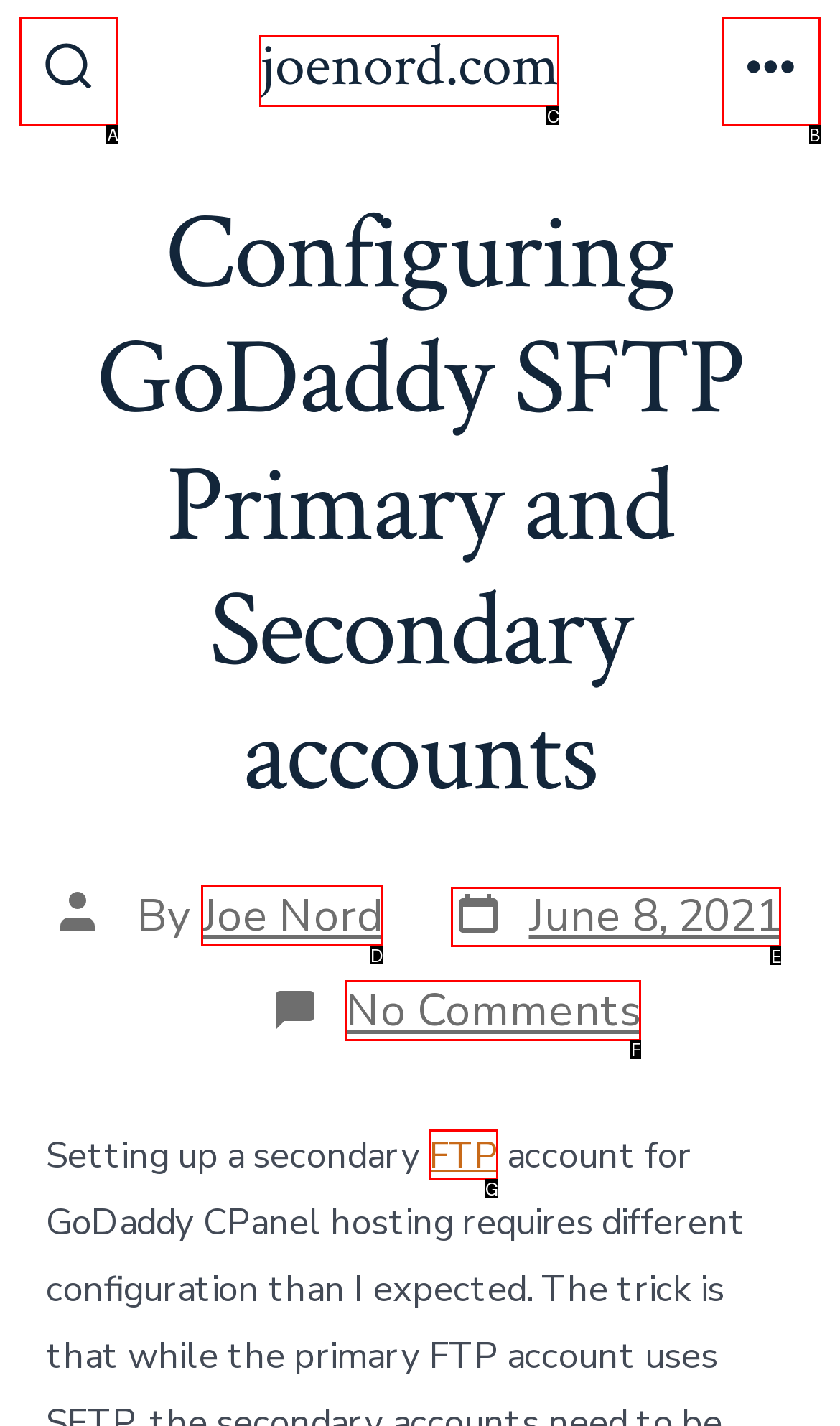Which HTML element matches the description: Joe Nord?
Reply with the letter of the correct choice.

D